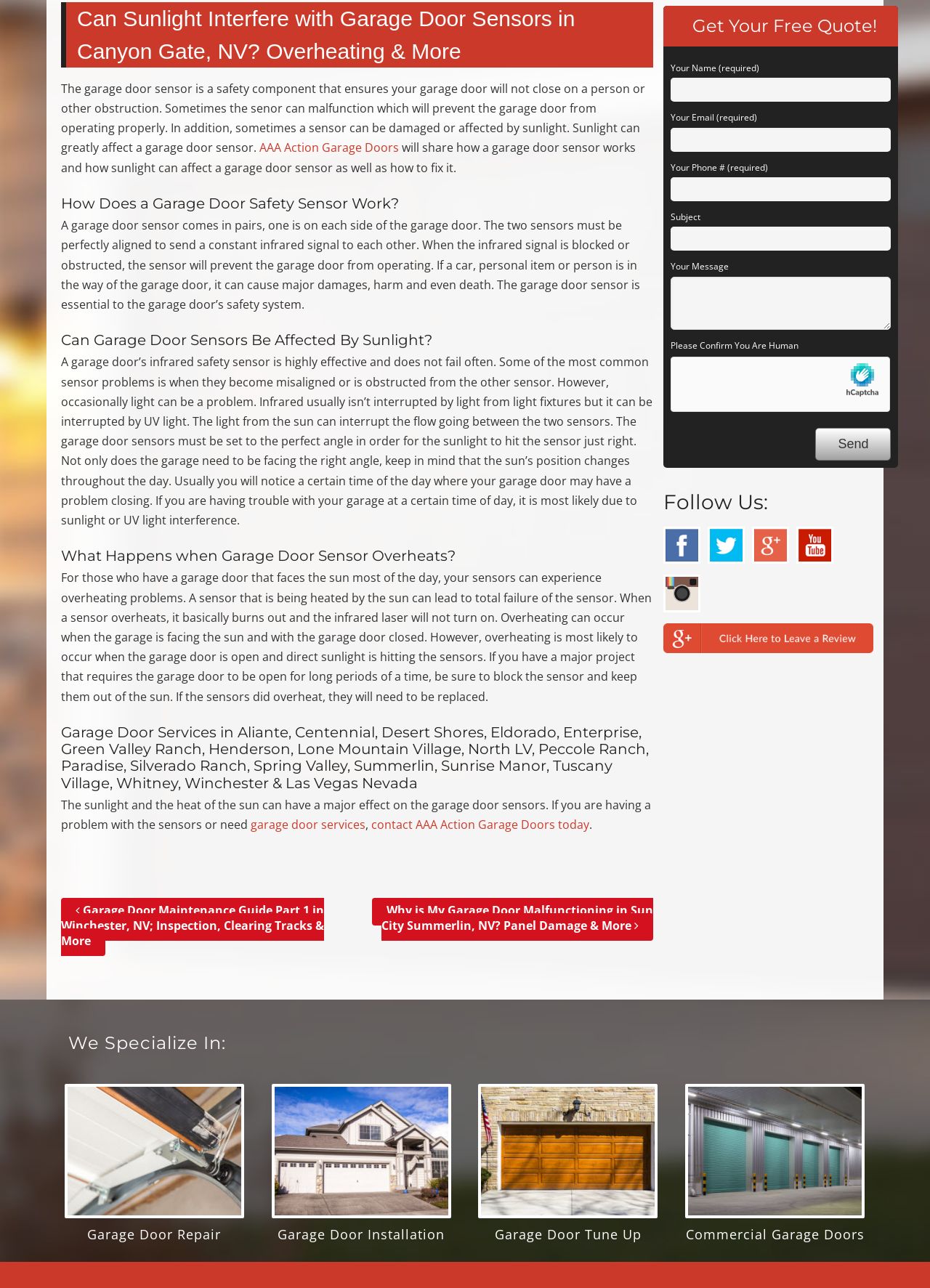Provide the bounding box coordinates in the format (top-left x, top-left y, bottom-right x, bottom-right y). All values are floating point numbers between 0 and 1. Determine the bounding box coordinate of the UI element described as: alt="Google +"

[0.857, 0.409, 0.896, 0.438]